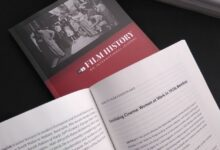Give a one-word or phrase response to the following question: Is the title of the book related to film?

Yes